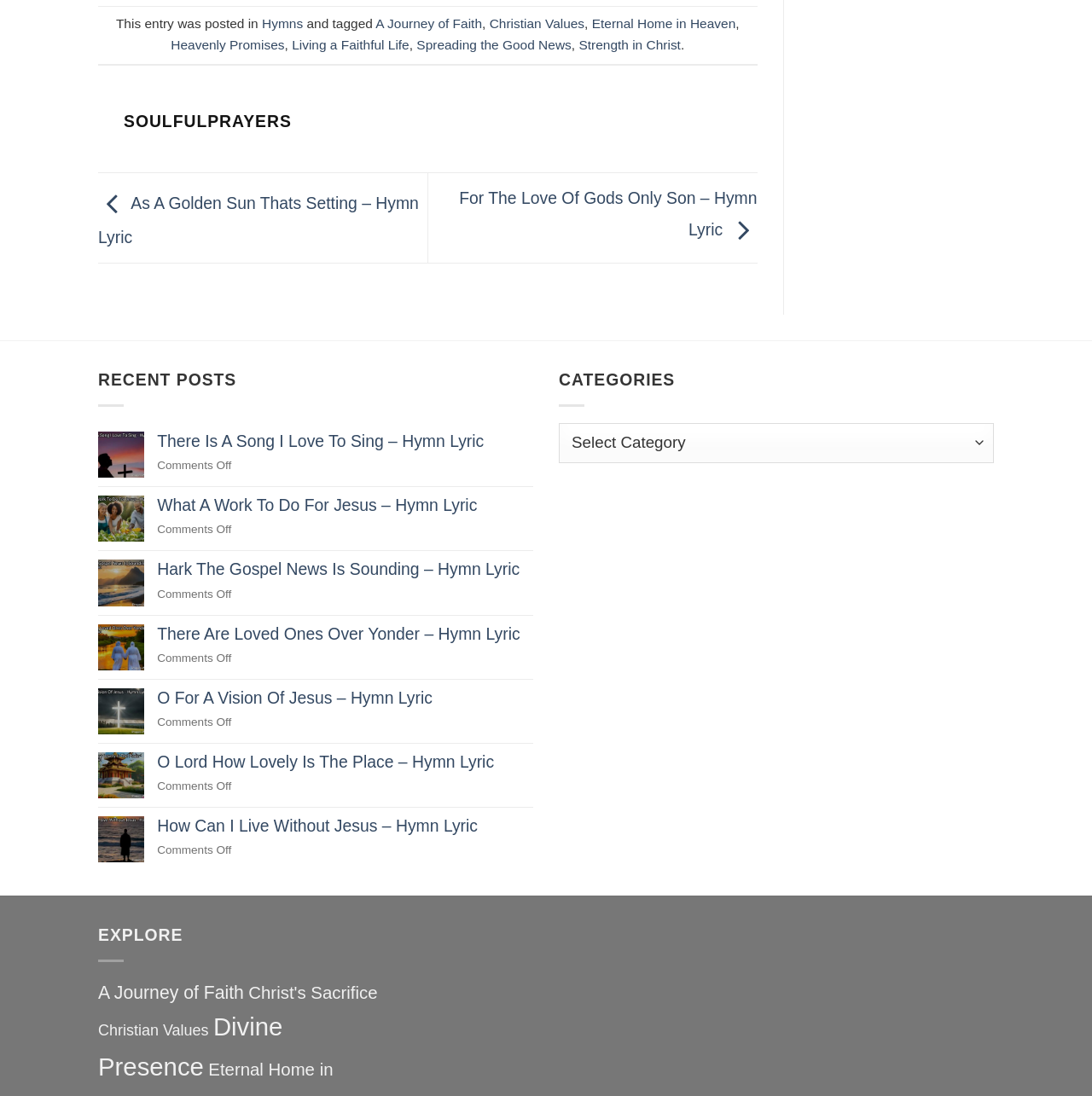Based on the image, give a detailed response to the question: What is the name of the website?

The name of the website can be found in the heading element with the text 'SOULFULPRAYERS' at the top of the webpage.